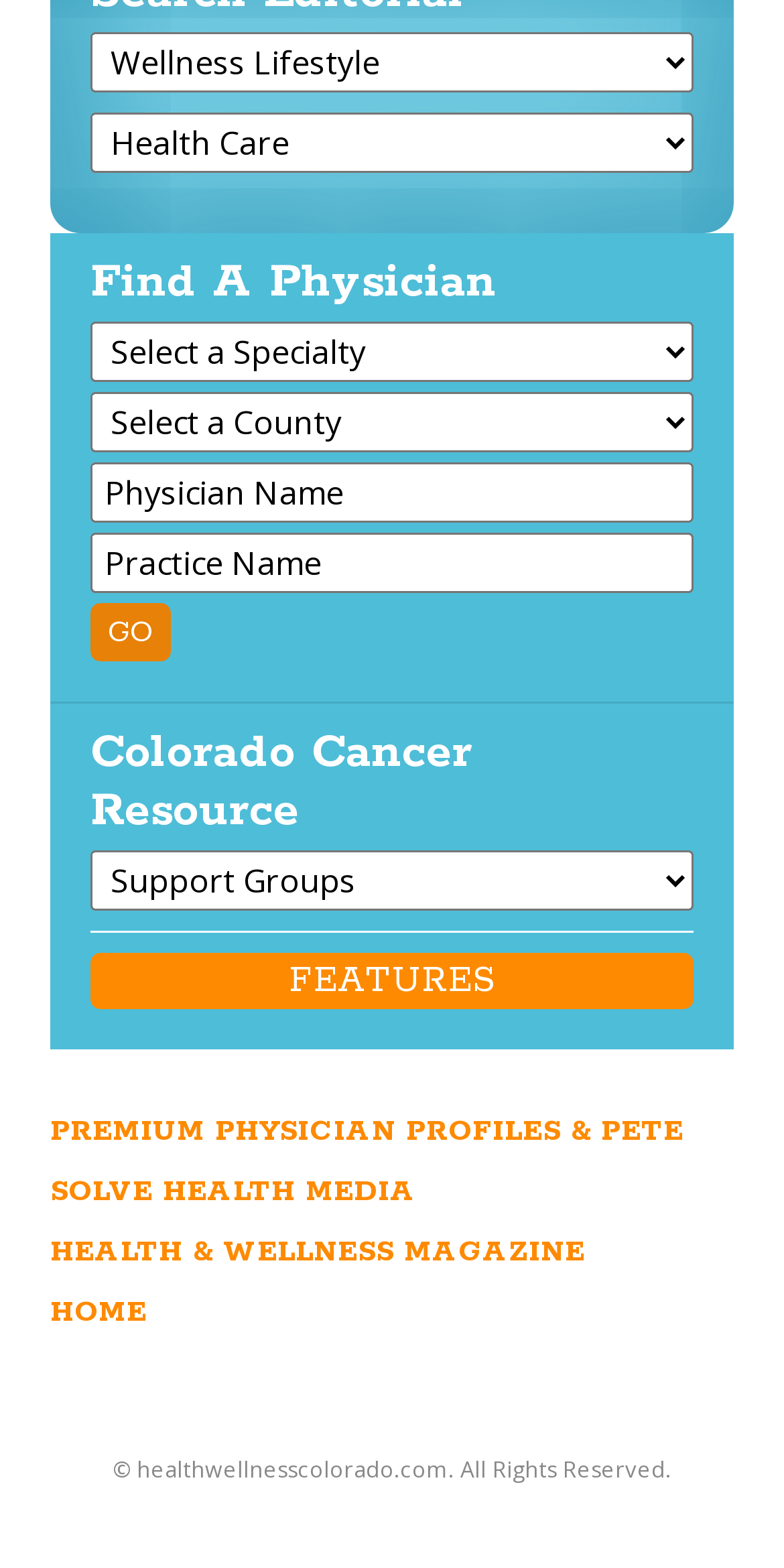Give a succinct answer to this question in a single word or phrase: 
How many links are there in the webpage?

5